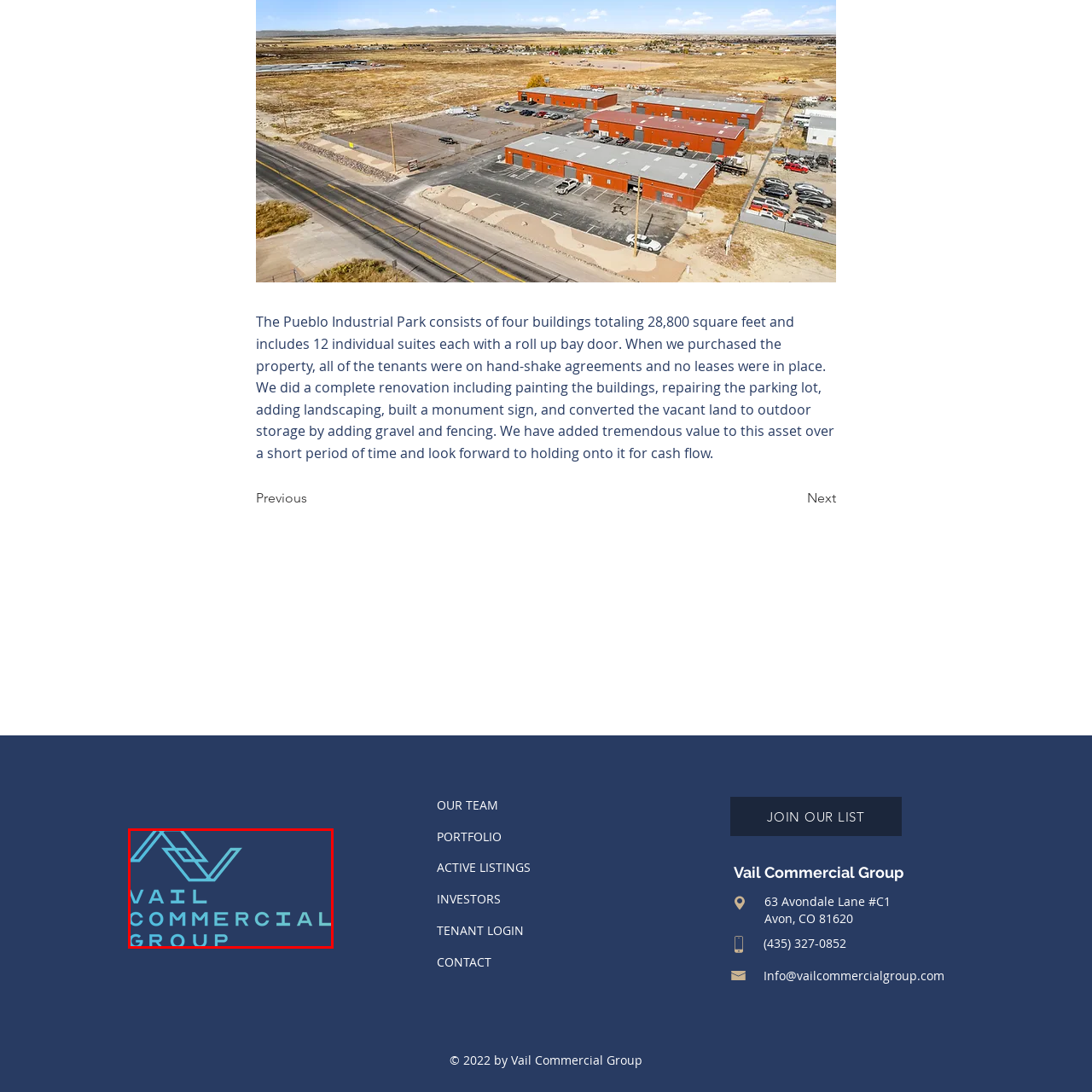What is the font color of 'VAIL'?
Concentrate on the image within the red bounding box and respond to the question with a detailed explanation based on the visual information provided.

The font color of 'VAIL' is light blue, which is in bold typography and positioned above the words 'COMMERCIAL GROUP'.